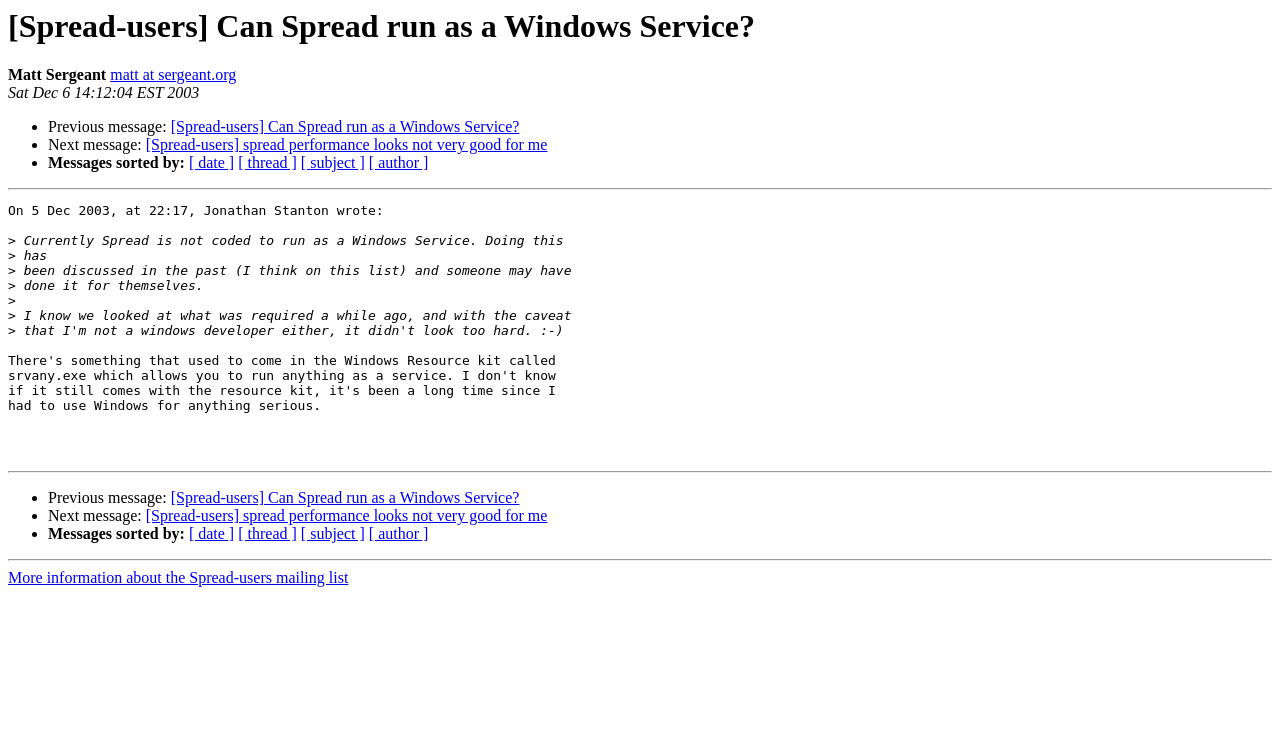Please determine the bounding box coordinates of the section I need to click to accomplish this instruction: "Enter your name in the input field".

None